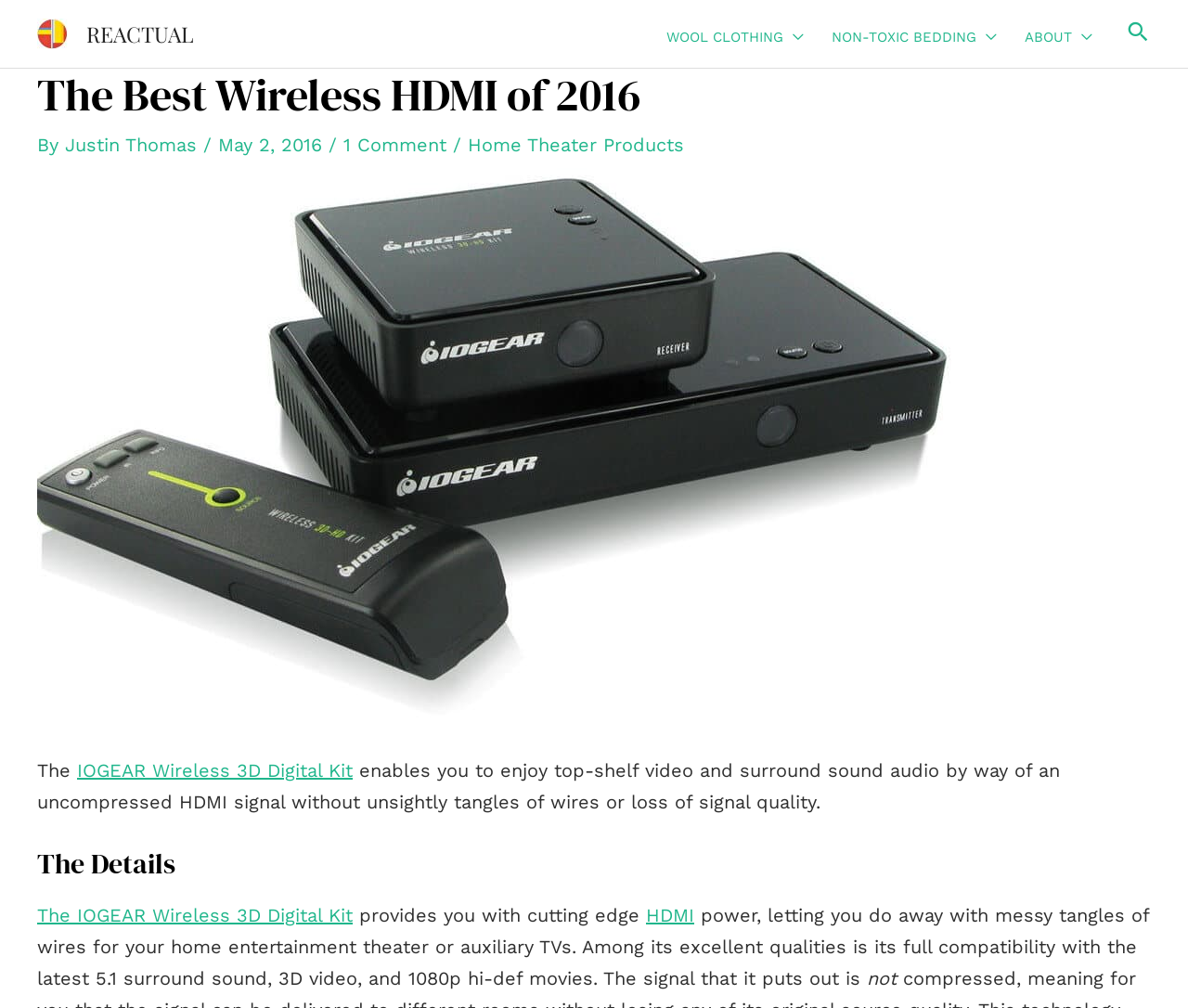Provide the bounding box coordinates for the area that should be clicked to complete the instruction: "Read the article by Justin Thomas".

[0.055, 0.132, 0.171, 0.154]